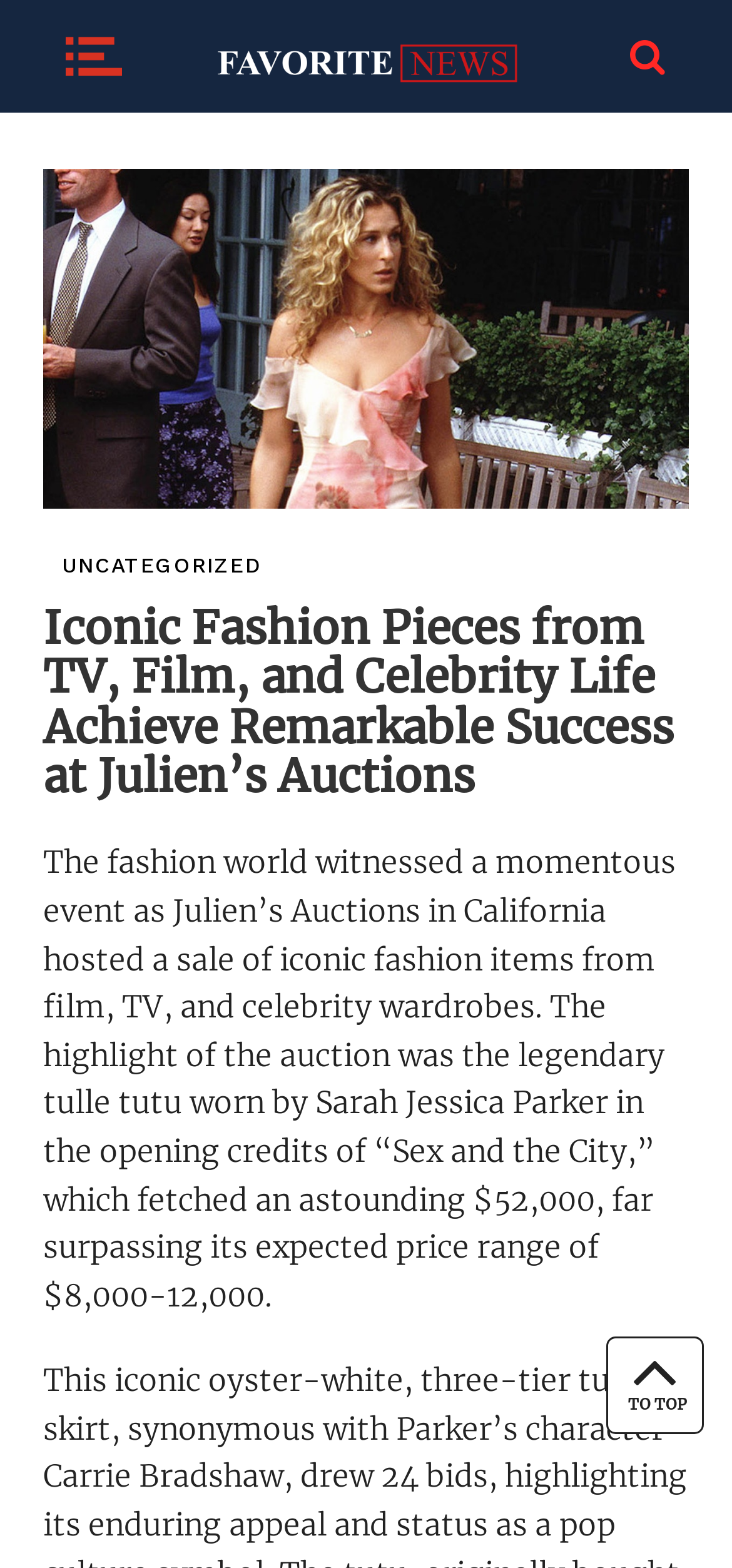Respond concisely with one word or phrase to the following query:
Is there an image of Carrie Bradshaw on the page?

Yes